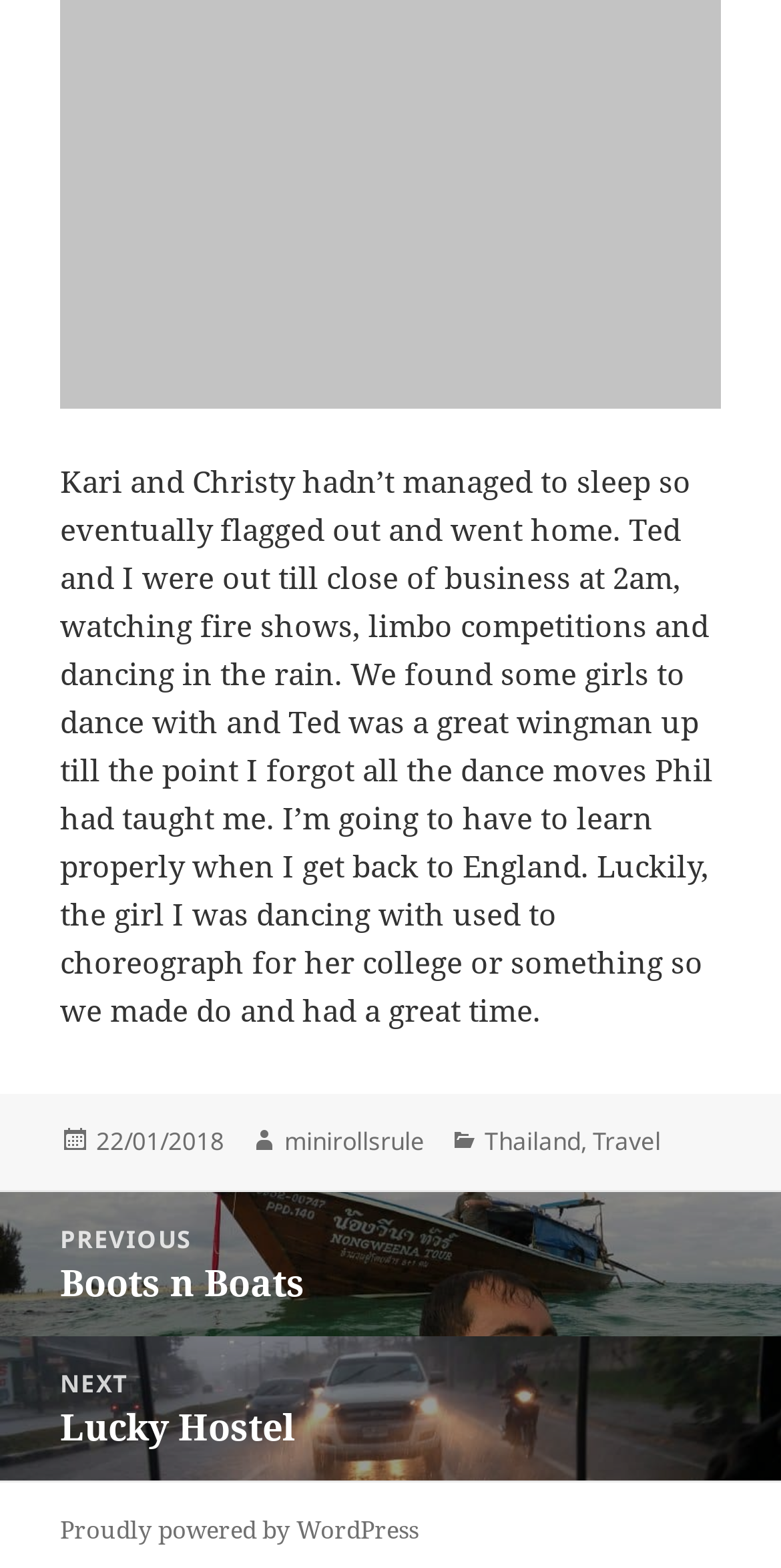What is the date of the post?
Please respond to the question thoroughly and include all relevant details.

The date of the post can be found in the footer section of the webpage, where it is written 'Posted on' followed by a link '22/01/2018'.